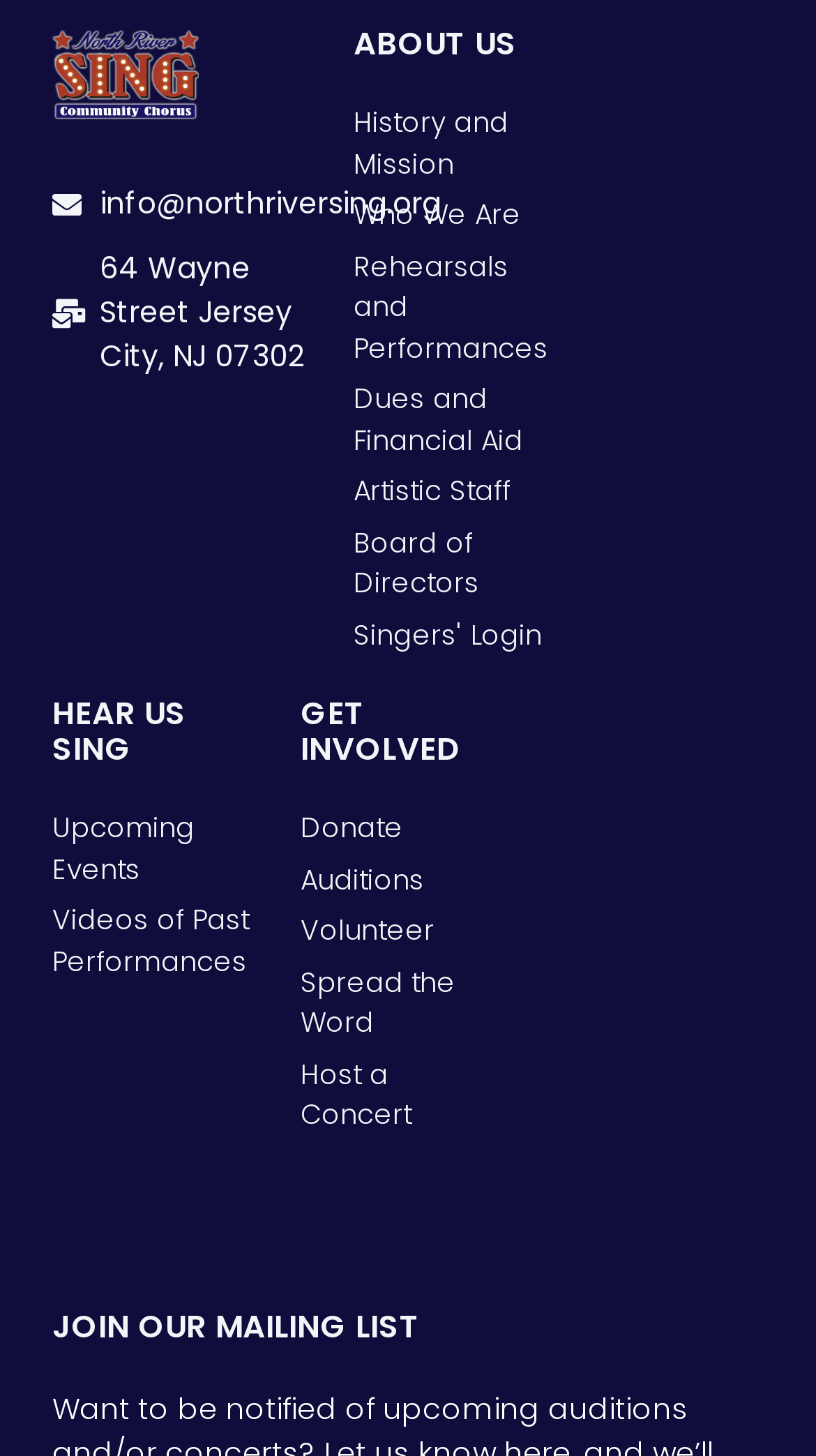Please mark the clickable region by giving the bounding box coordinates needed to complete this instruction: "learn about the history and mission".

[0.433, 0.071, 0.687, 0.127]